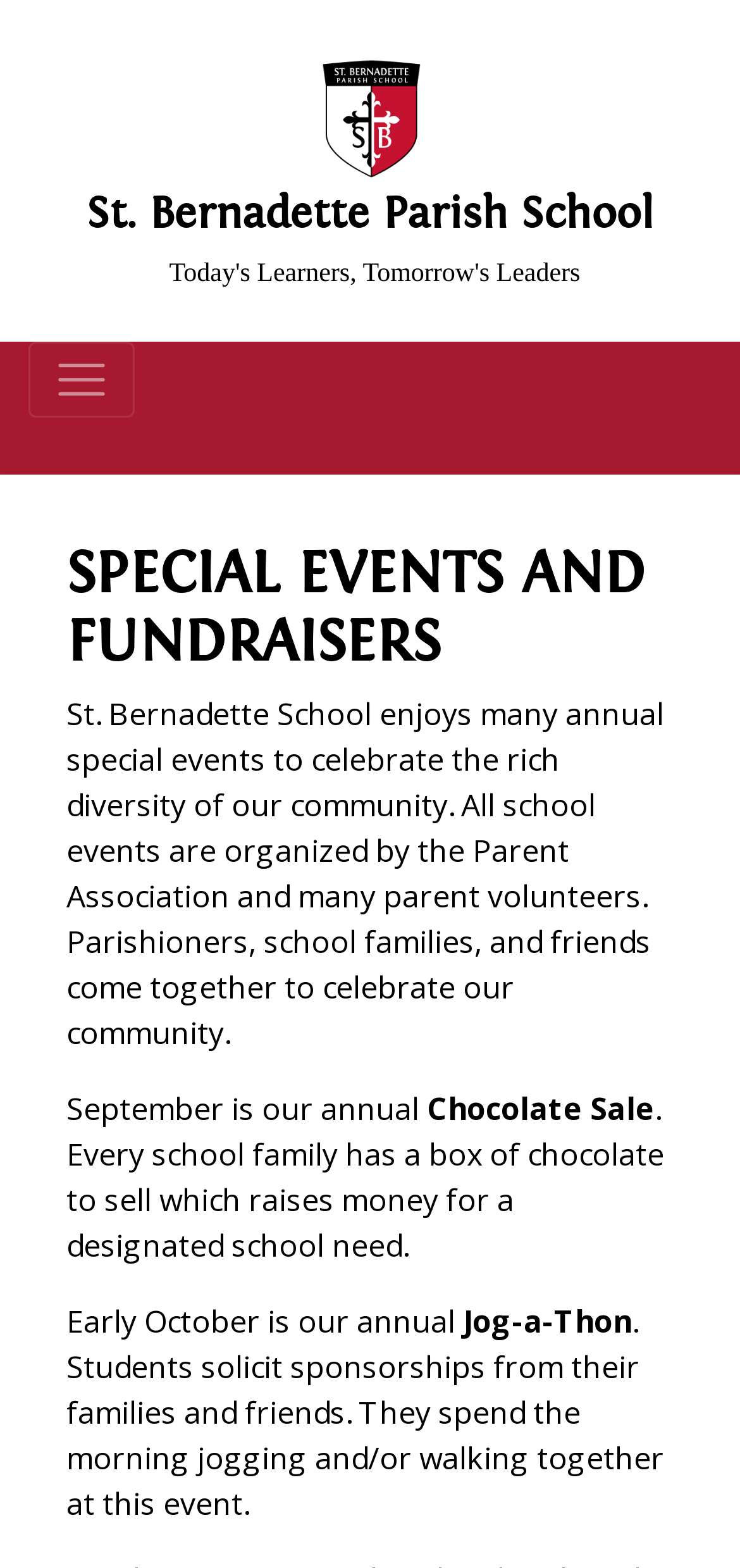Please identify the coordinates of the bounding box that should be clicked to fulfill this instruction: "click the ABOUT US link".

[0.0, 0.471, 0.628, 0.511]